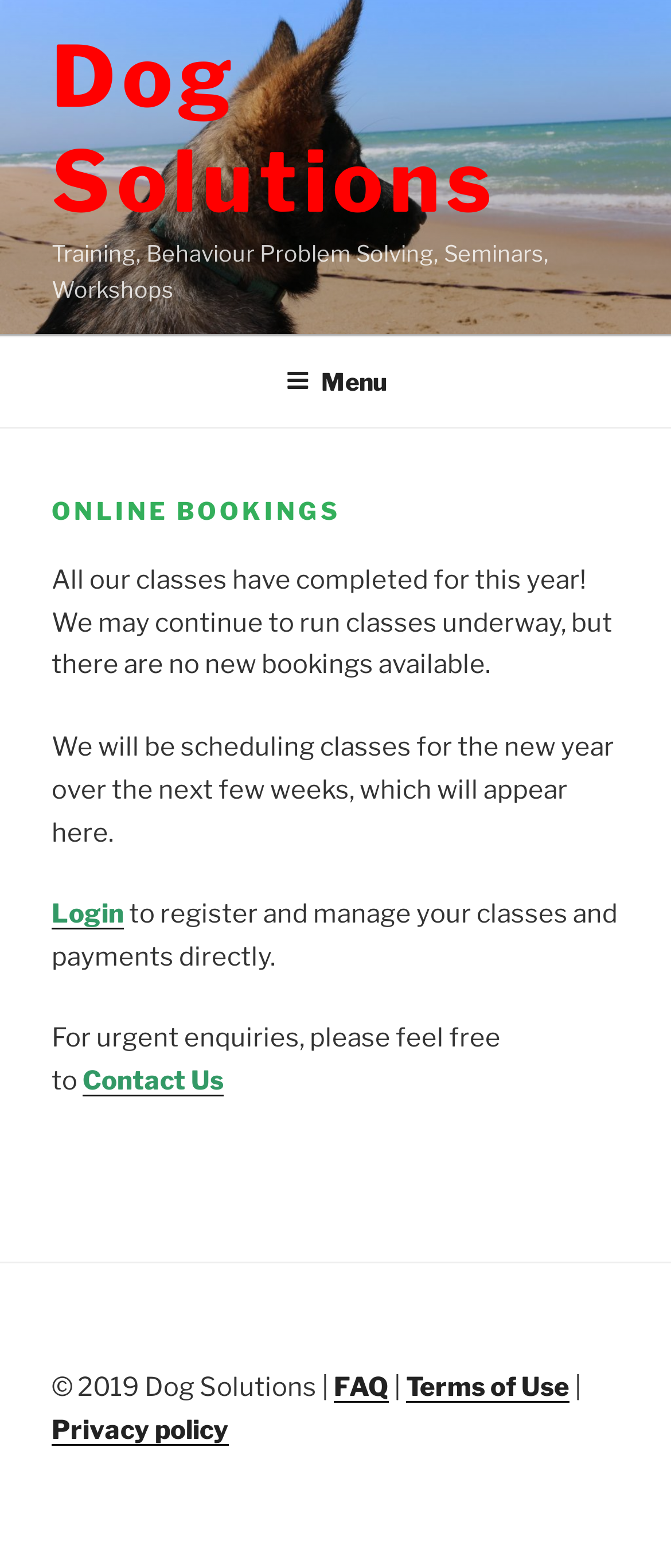Bounding box coordinates are specified in the format (top-left x, top-left y, bottom-right x, bottom-right y). All values are floating point numbers bounded between 0 and 1. Please provide the bounding box coordinate of the region this sentence describes: Privacy & Usage

None